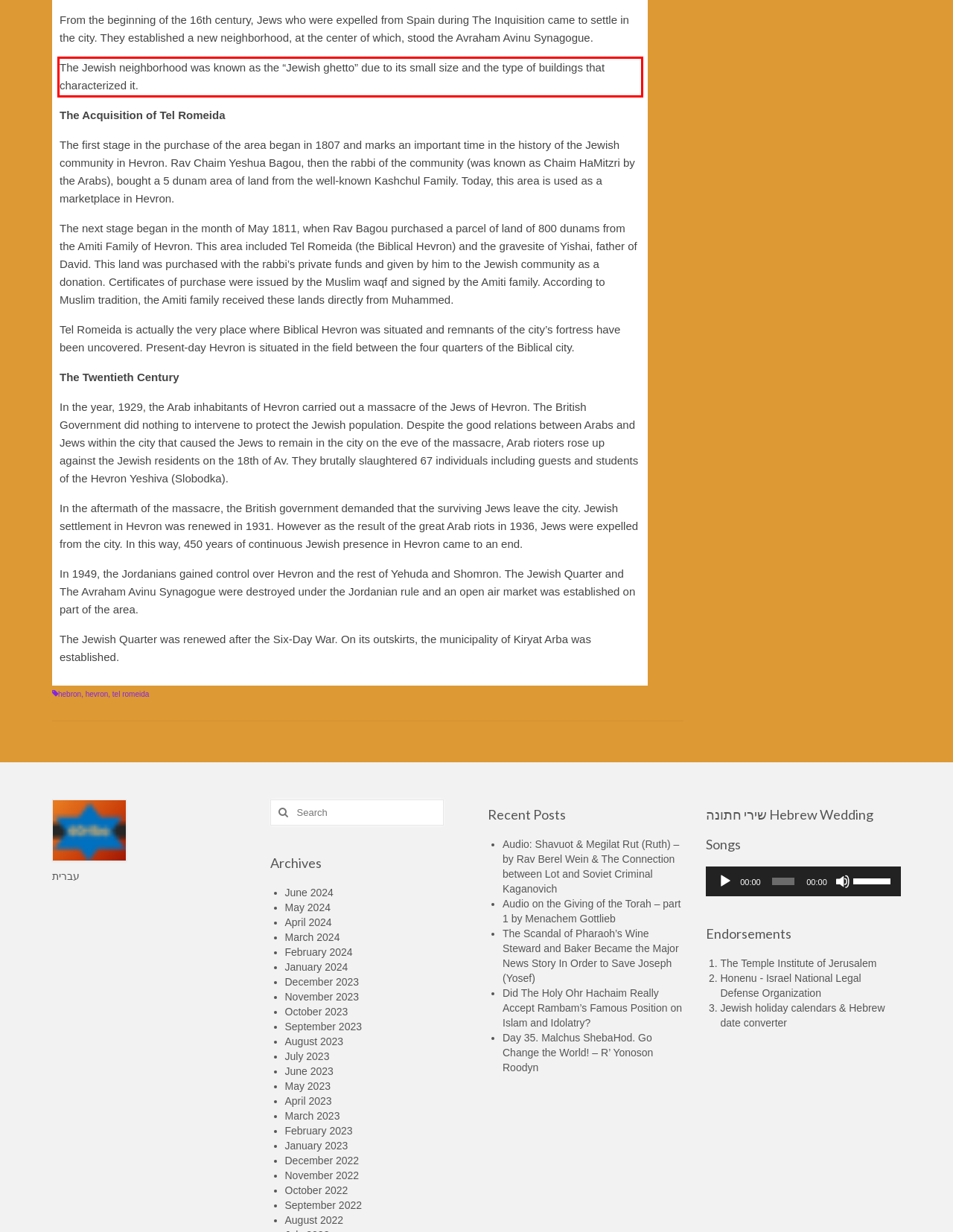Identify the text within the red bounding box on the webpage screenshot and generate the extracted text content.

The Jewish neighborhood was known as the “Jewish ghetto” due to its small size and the type of buildings that characterized it.